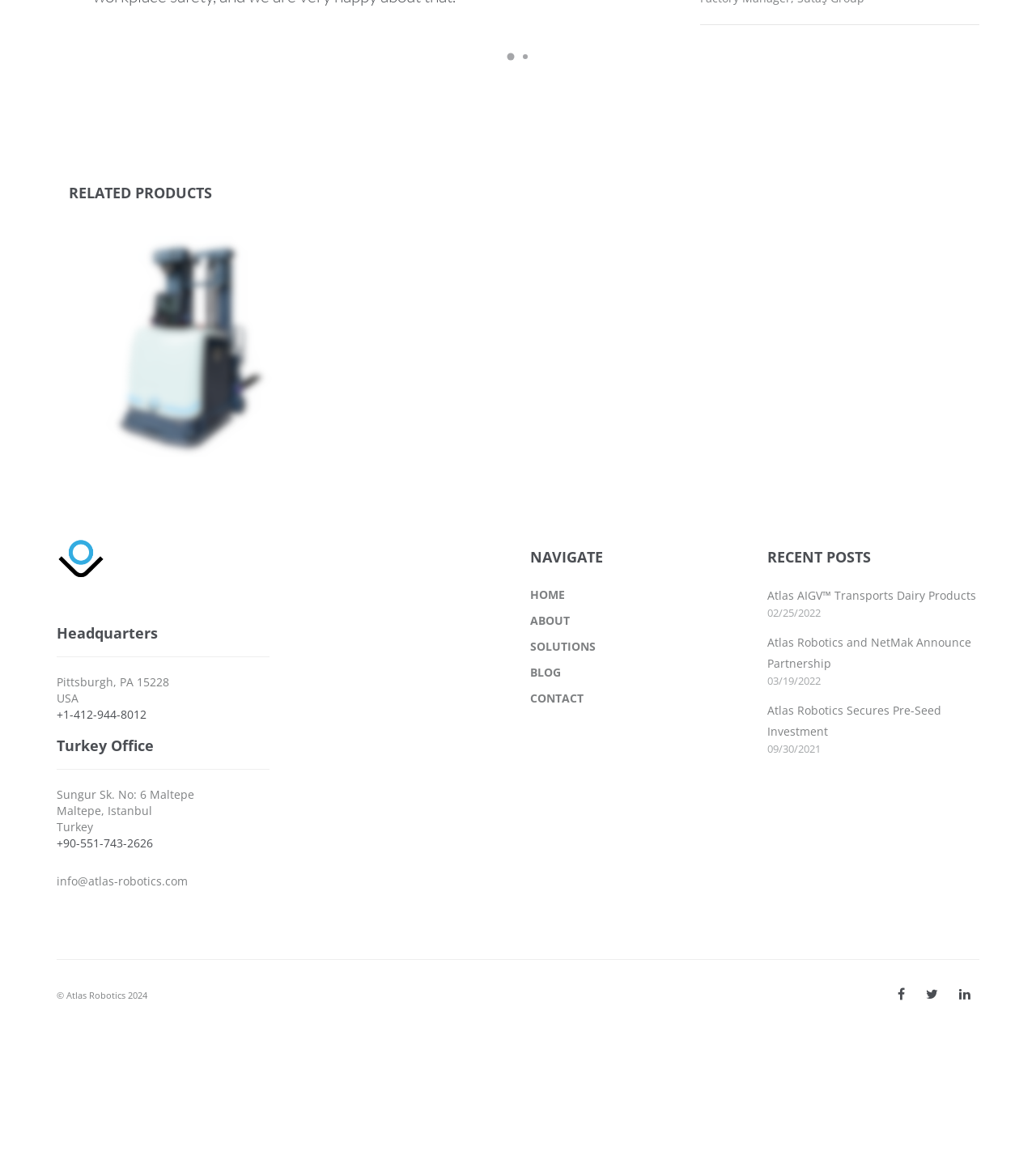Provide the bounding box coordinates for the area that should be clicked to complete the instruction: "Click on the 'S-250-1500 Stacker - Coming Soon' button".

[0.055, 0.203, 0.28, 0.405]